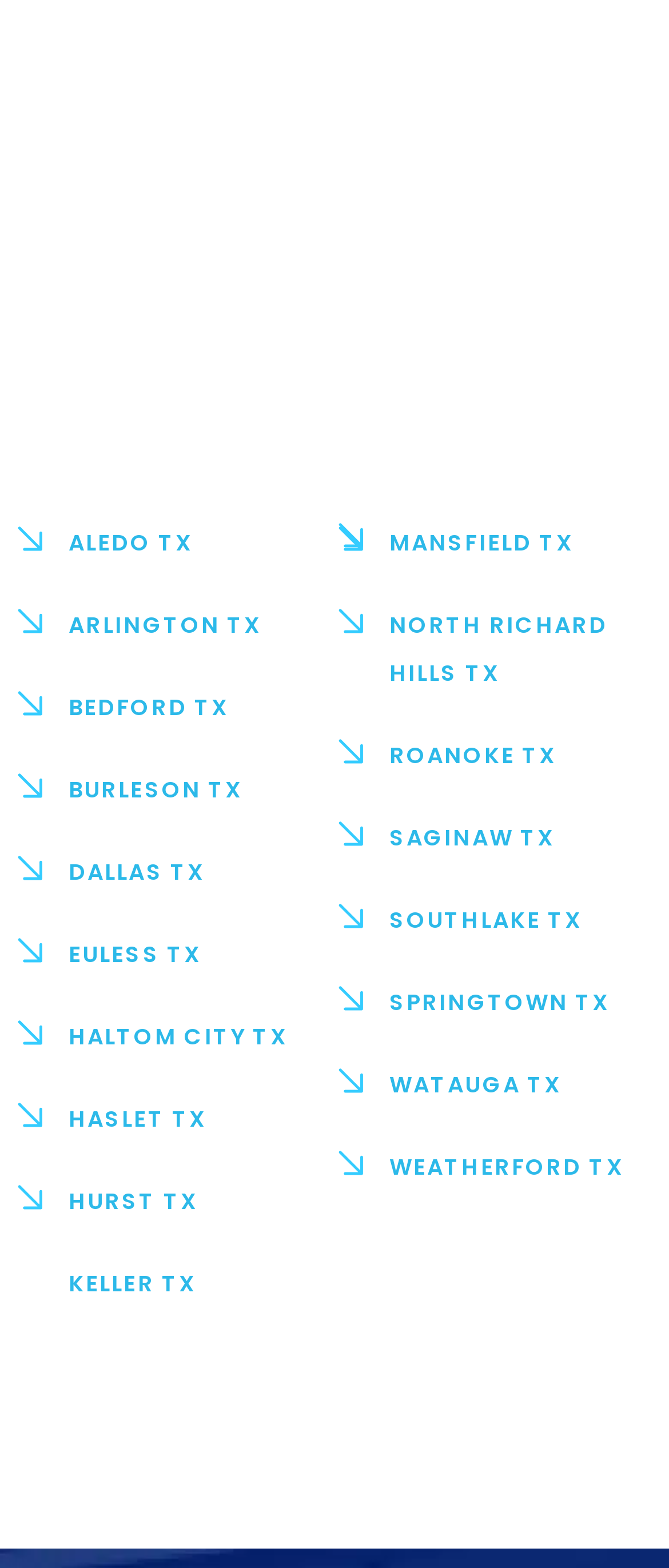Determine the bounding box coordinates of the target area to click to execute the following instruction: "visit WEATHERFORD TX."

[0.518, 0.729, 0.962, 0.76]